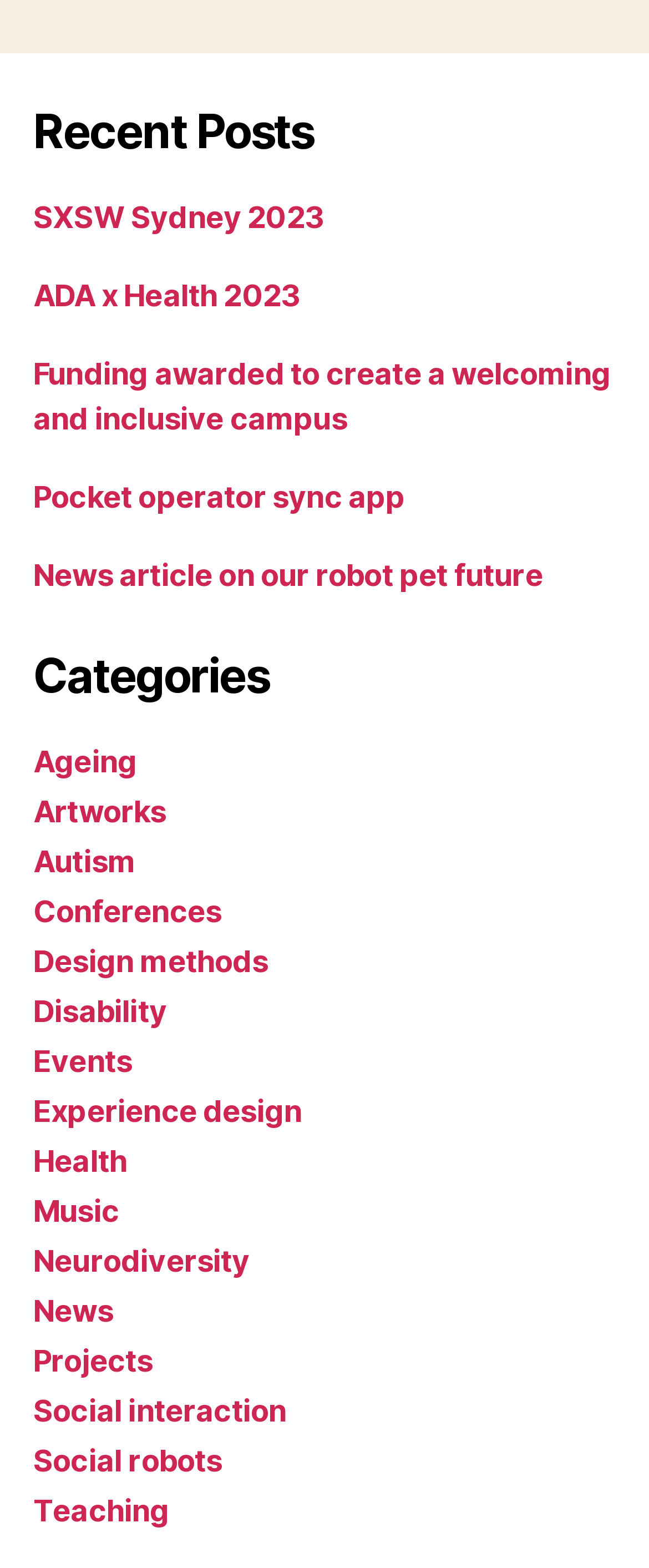Locate the bounding box coordinates of the area you need to click to fulfill this instruction: 'learn about social robots'. The coordinates must be in the form of four float numbers ranging from 0 to 1: [left, top, right, bottom].

[0.051, 0.92, 0.342, 0.942]